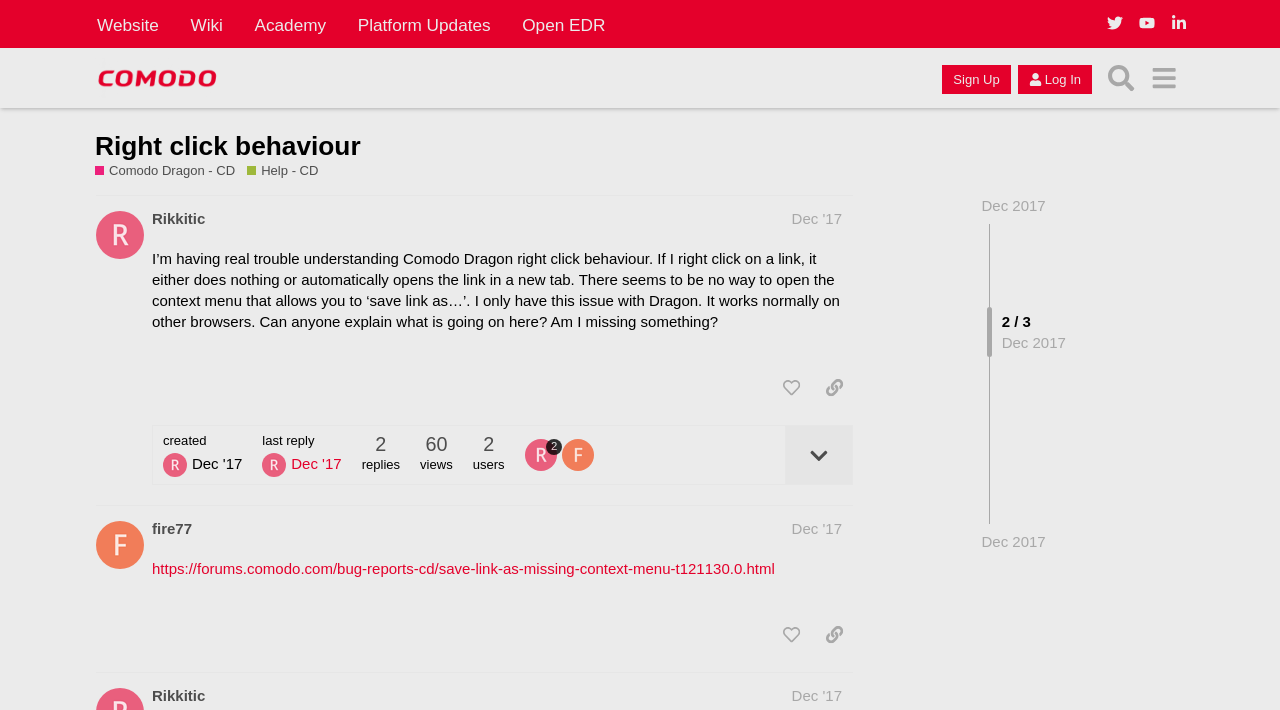Locate the heading on the webpage and return its text.

Right click behaviour